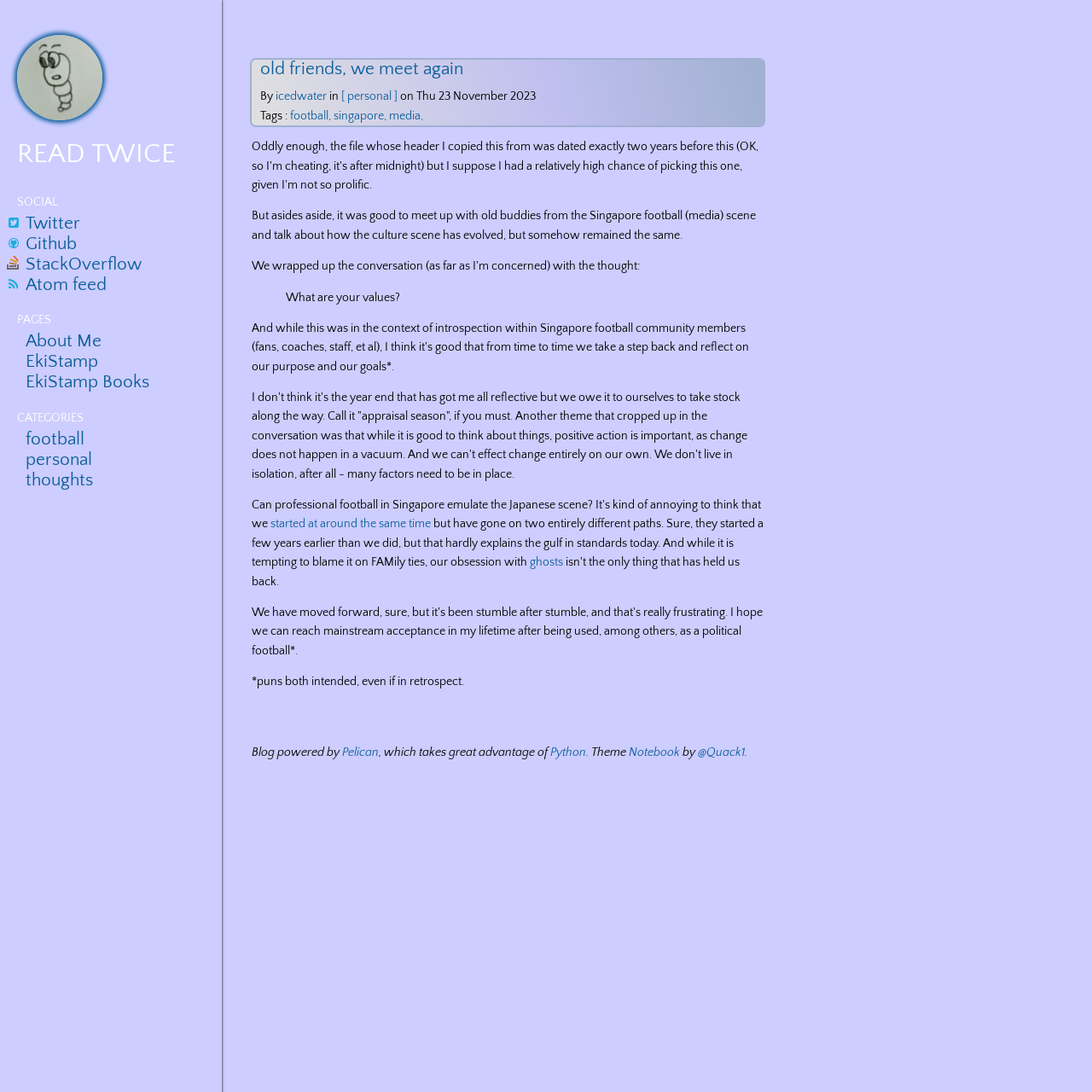Give the bounding box coordinates for the element described by: "singapore,".

[0.305, 0.1, 0.356, 0.112]